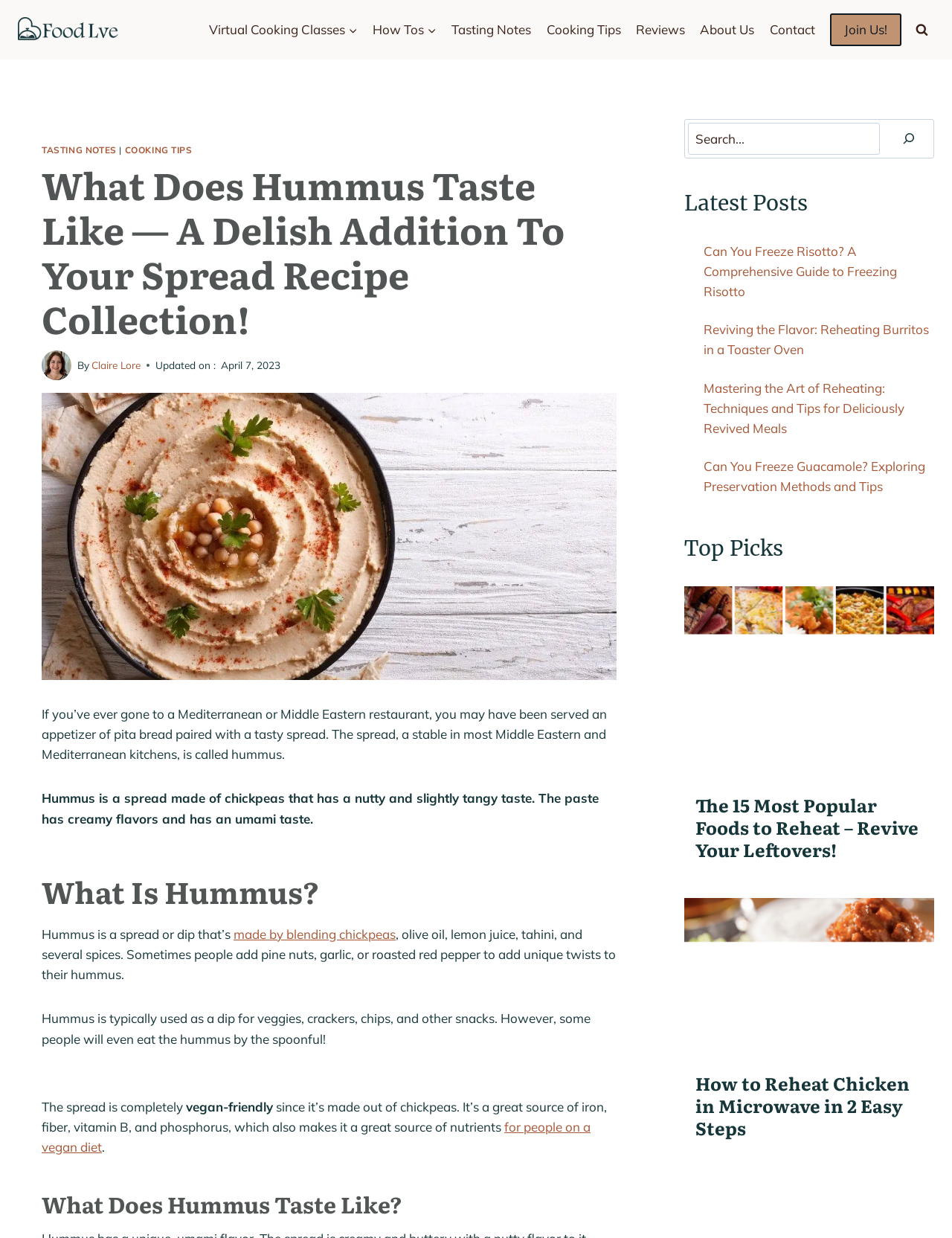Utilize the information from the image to answer the question in detail:
What is the flavor profile of hummus?

The webpage describes hummus as having a nutty and slightly tangy taste, with creamy flavors and an umami taste. This flavor profile is a result of the combination of chickpeas, olive oil, lemon juice, tahini, and spices.